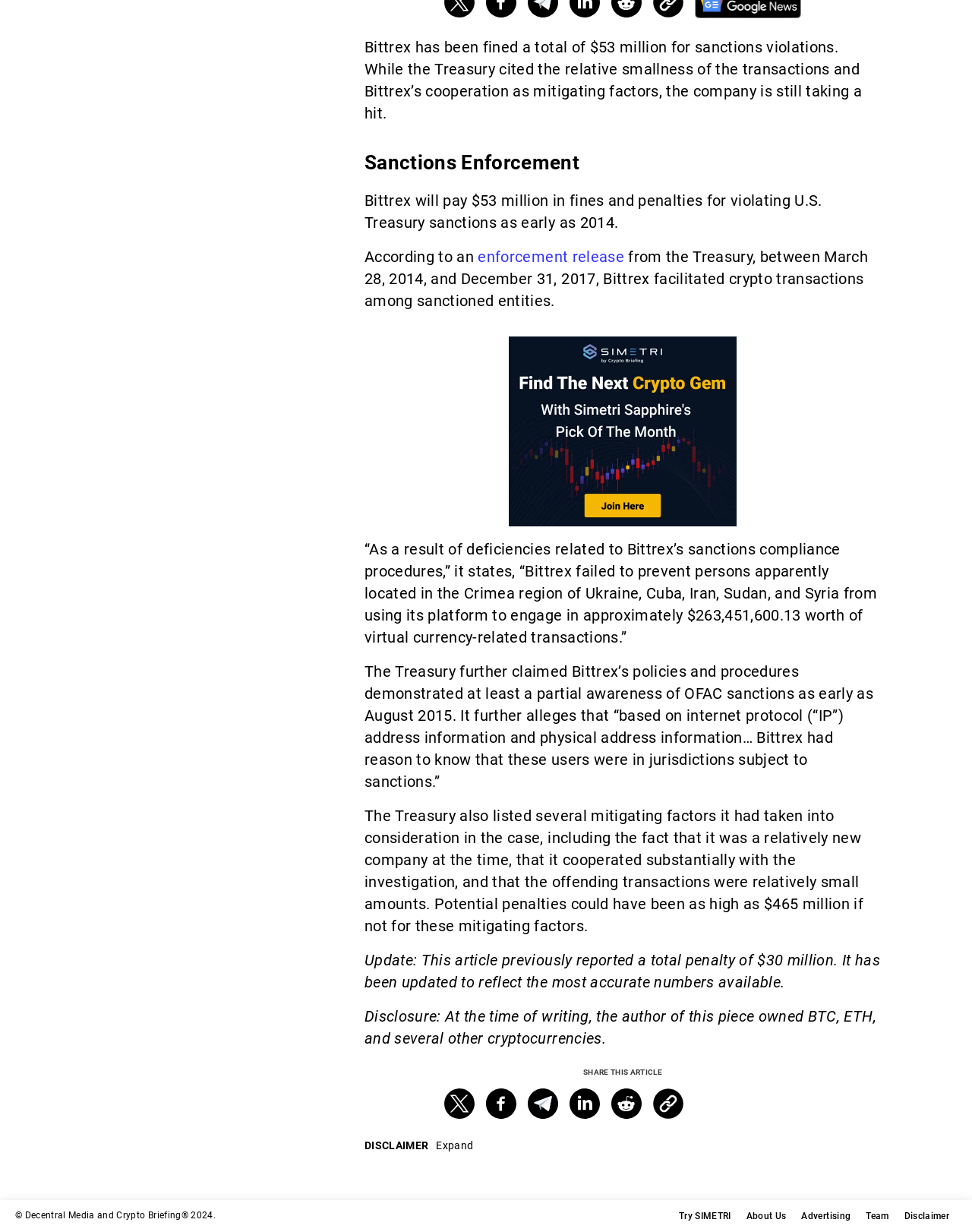Provide the bounding box coordinates of the section that needs to be clicked to accomplish the following instruction: "Click on the link to read about CoinGecko reports data breach via third-party email platform."

[0.067, 0.01, 0.297, 0.039]